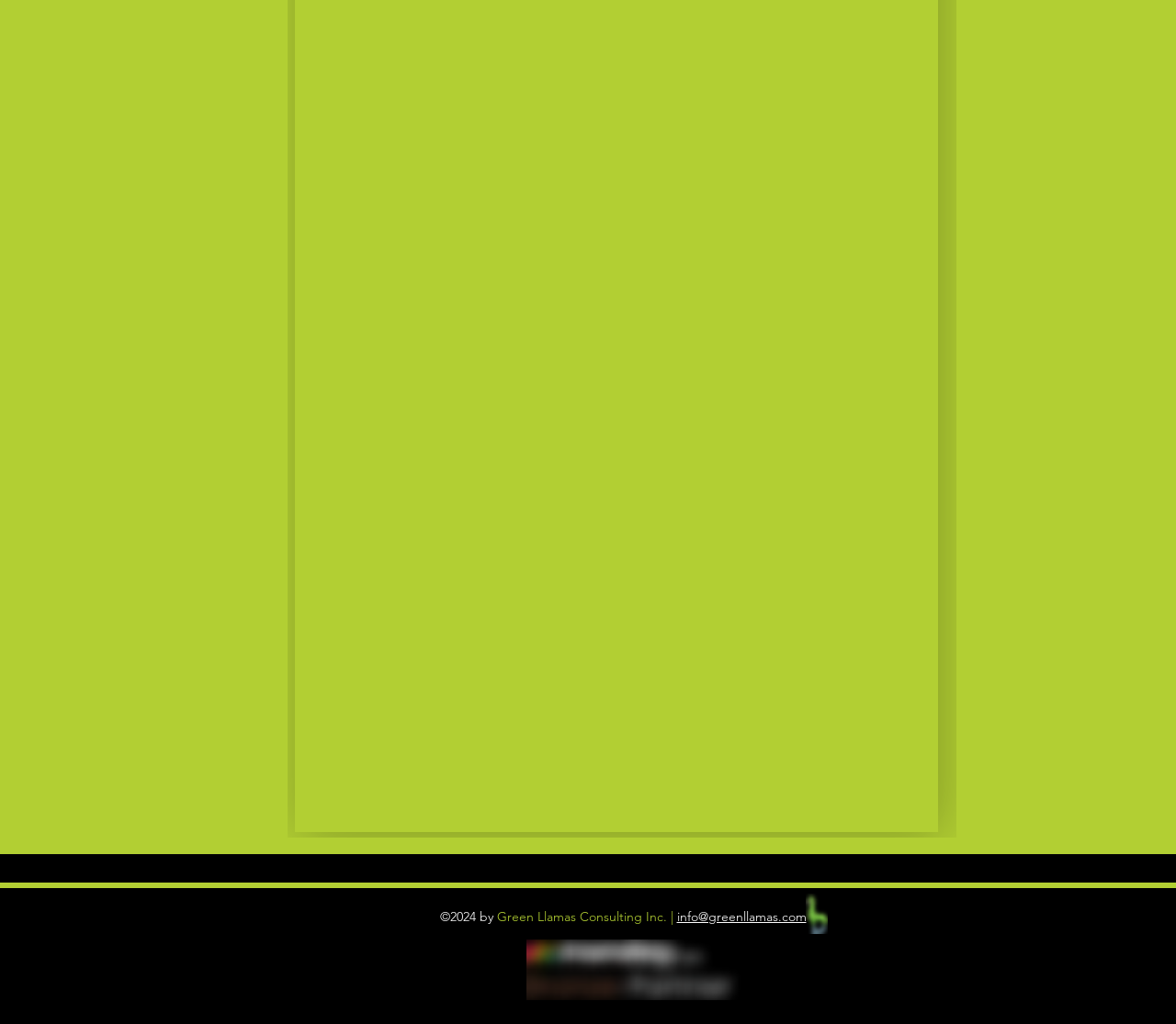Please give a one-word or short phrase response to the following question: 
What is the email address?

info@greenllamas.com